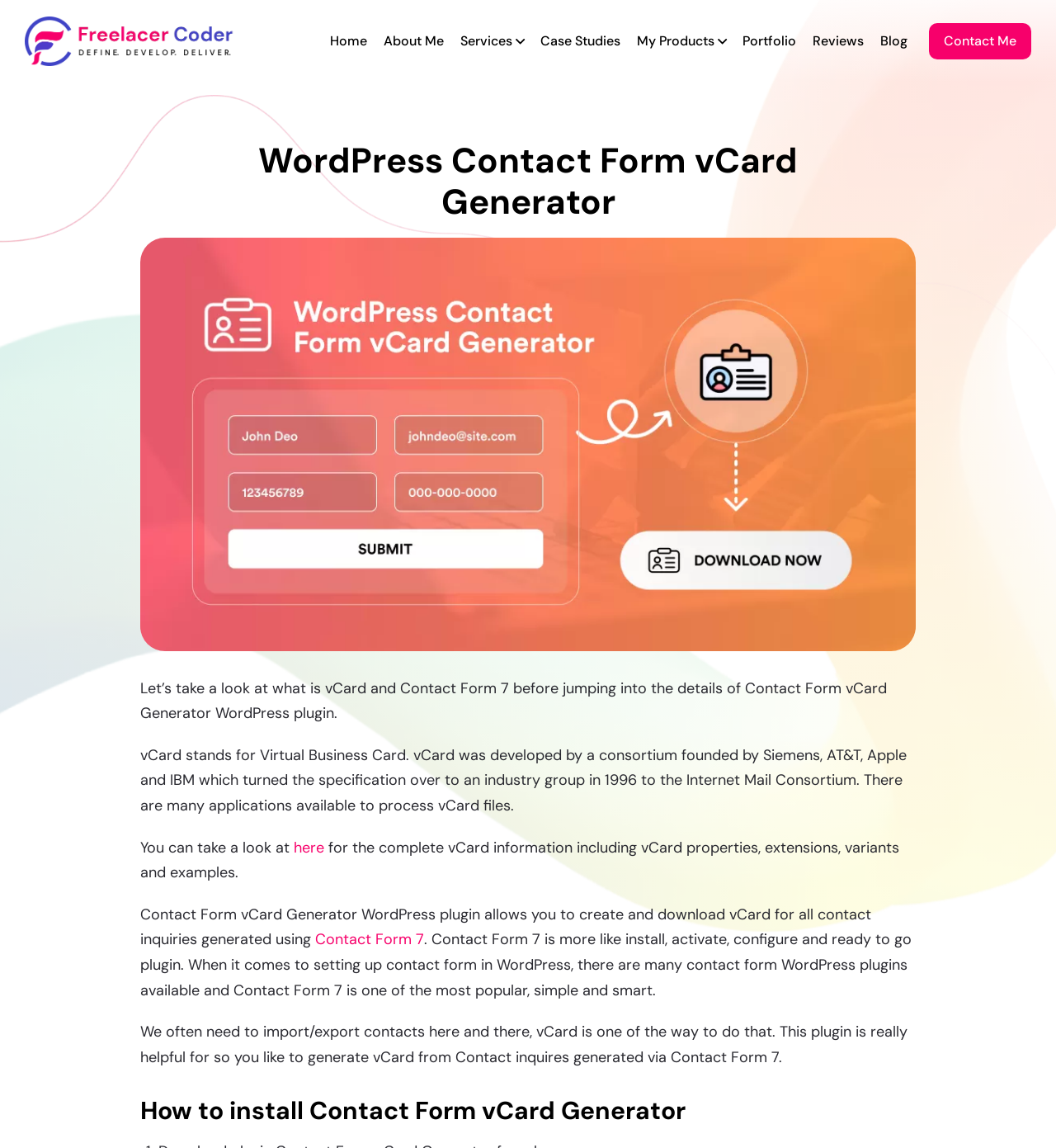Determine the bounding box coordinates of the element's region needed to click to follow the instruction: "Learn about the developer". Provide these coordinates as four float numbers between 0 and 1, formatted as [left, top, right, bottom].

[0.023, 0.014, 0.222, 0.057]